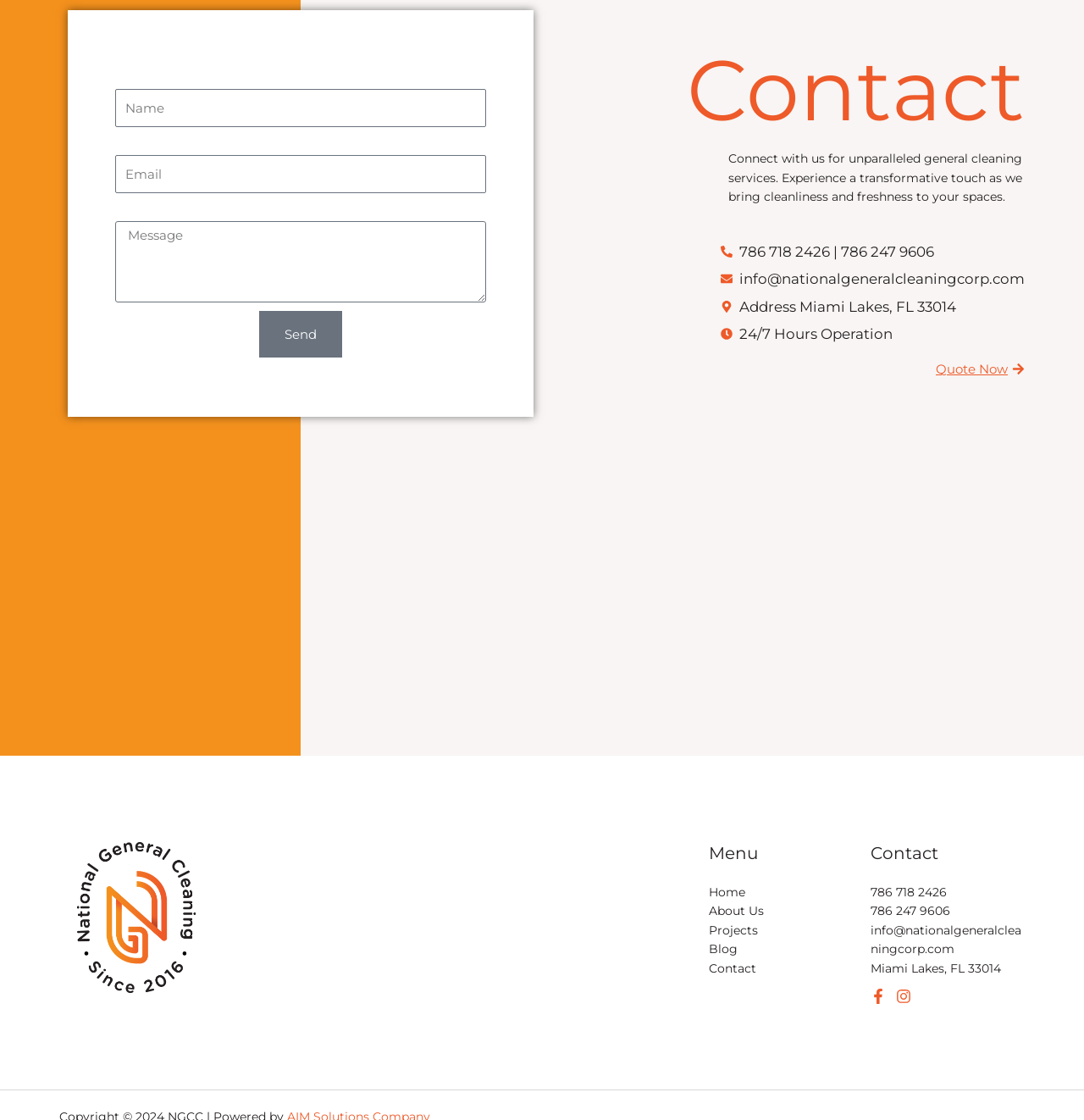Respond with a single word or phrase to the following question: What is the company's address?

Miami Lakes, FL 33014